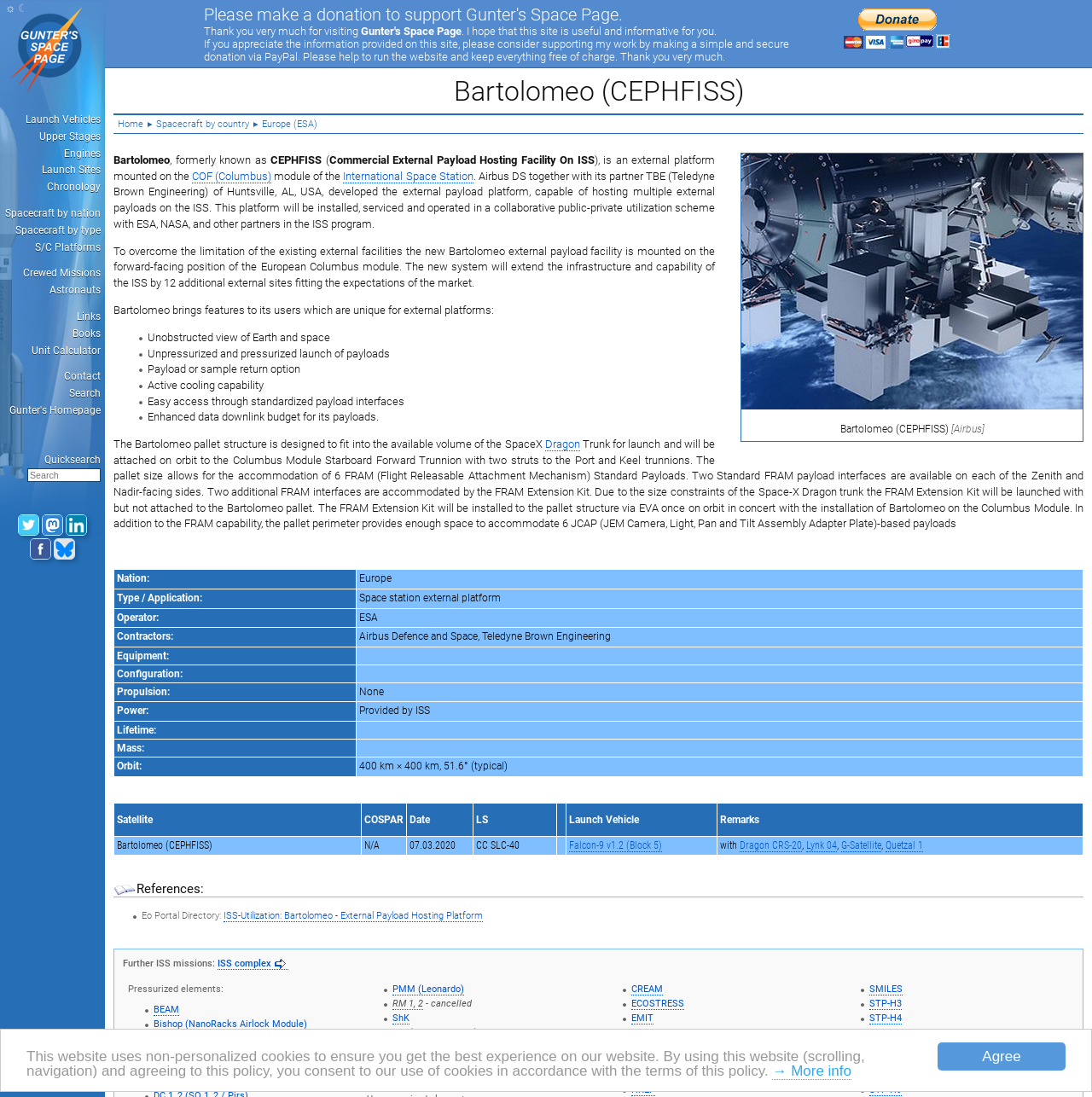Please identify the bounding box coordinates of the region to click in order to complete the task: "Click the 'International Space Station' link". The coordinates must be four float numbers between 0 and 1, specified as [left, top, right, bottom].

[0.314, 0.154, 0.433, 0.167]